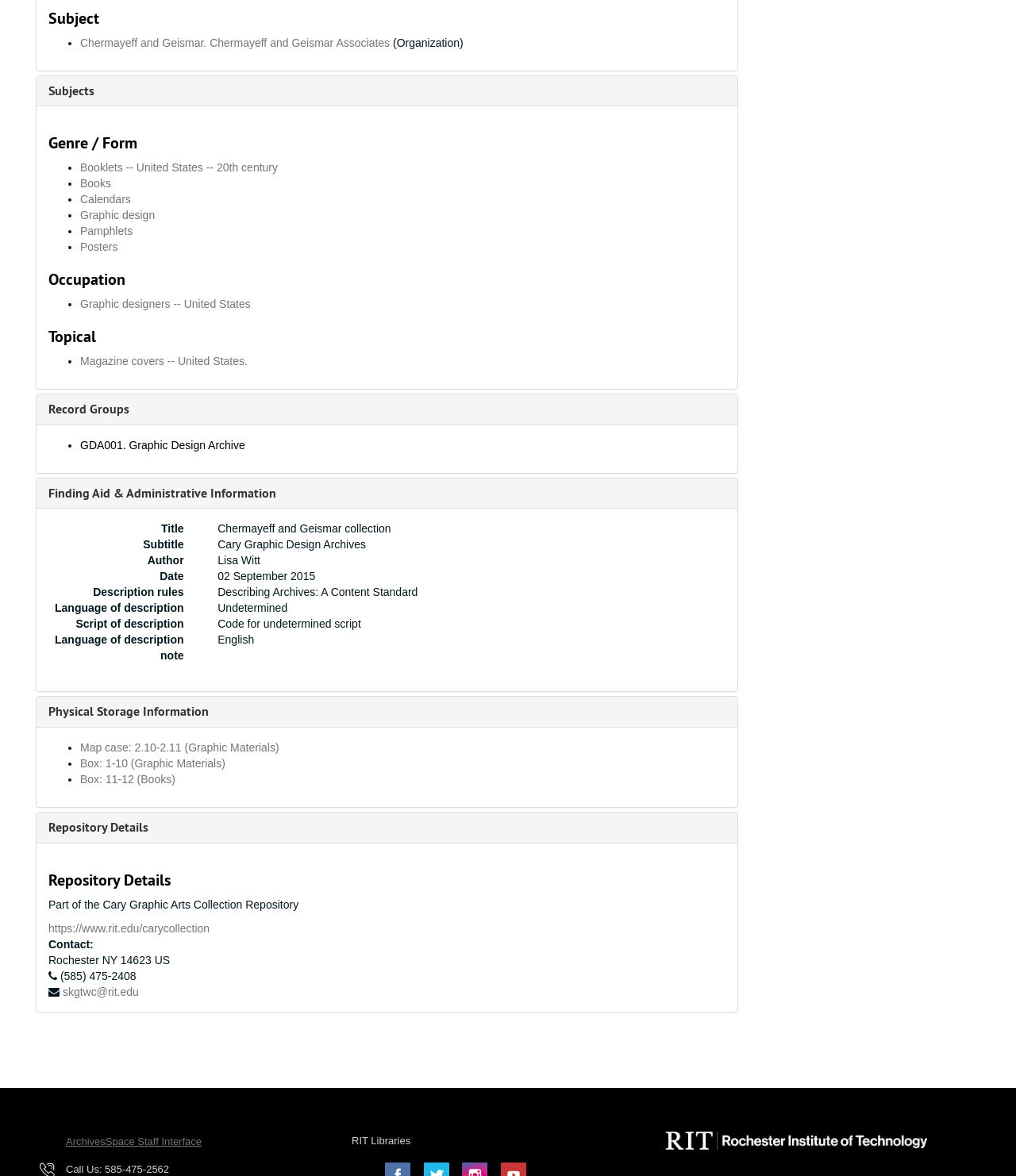Indicate the bounding box coordinates of the element that must be clicked to execute the instruction: "Expand Finding Aid & Administrative Information". The coordinates should be given as four float numbers between 0 and 1, i.e., [left, top, right, bottom].

[0.048, 0.412, 0.272, 0.426]